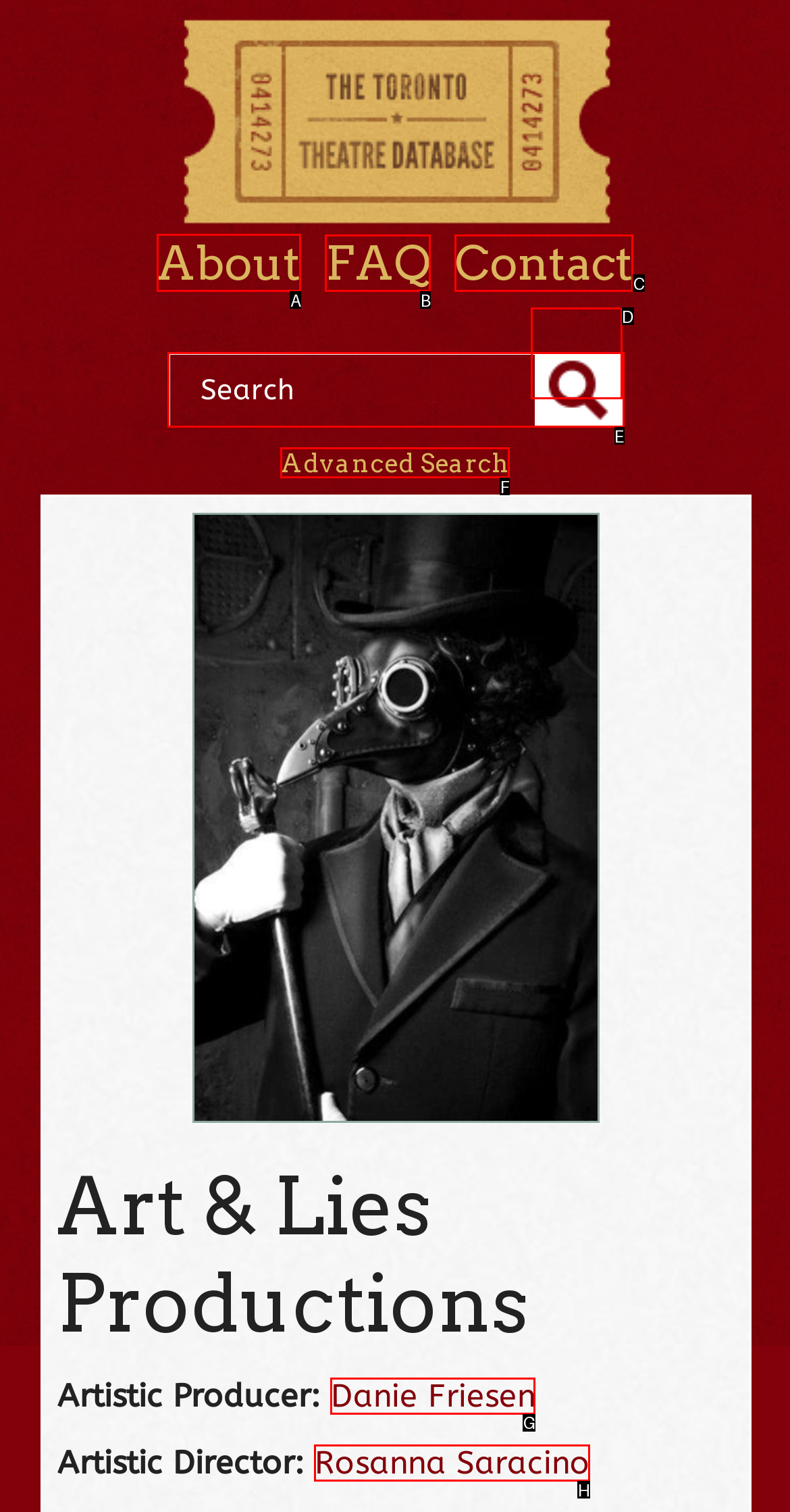What is the letter of the UI element you should click to Visit the About page? Provide the letter directly.

A